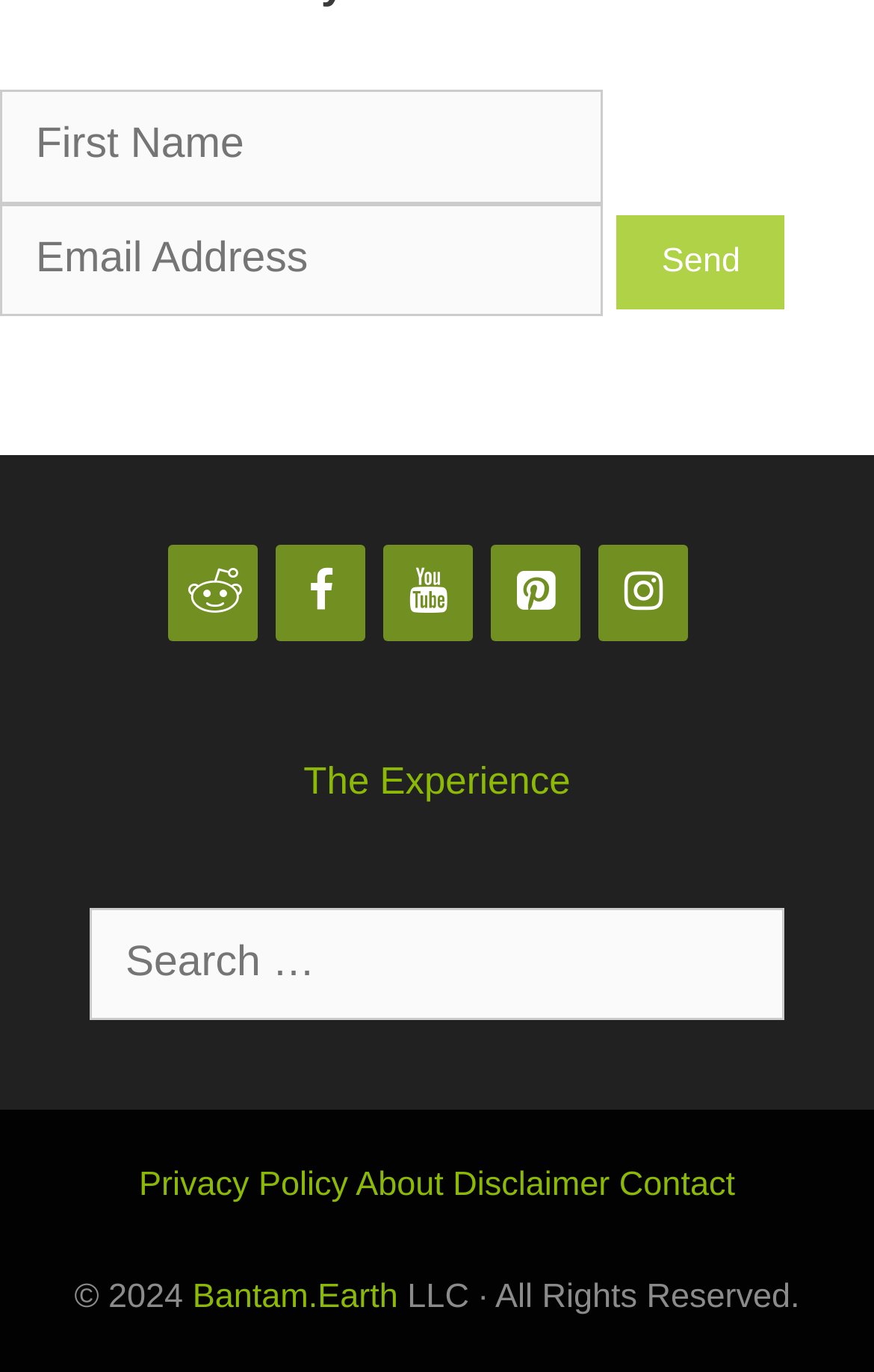How many links are available in the footer section?
Could you give a comprehensive explanation in response to this question?

I examined the footer section of the webpage and found 5 links, which are Privacy Policy, About, Disclaimer, Contact, and Bantam.Earth.